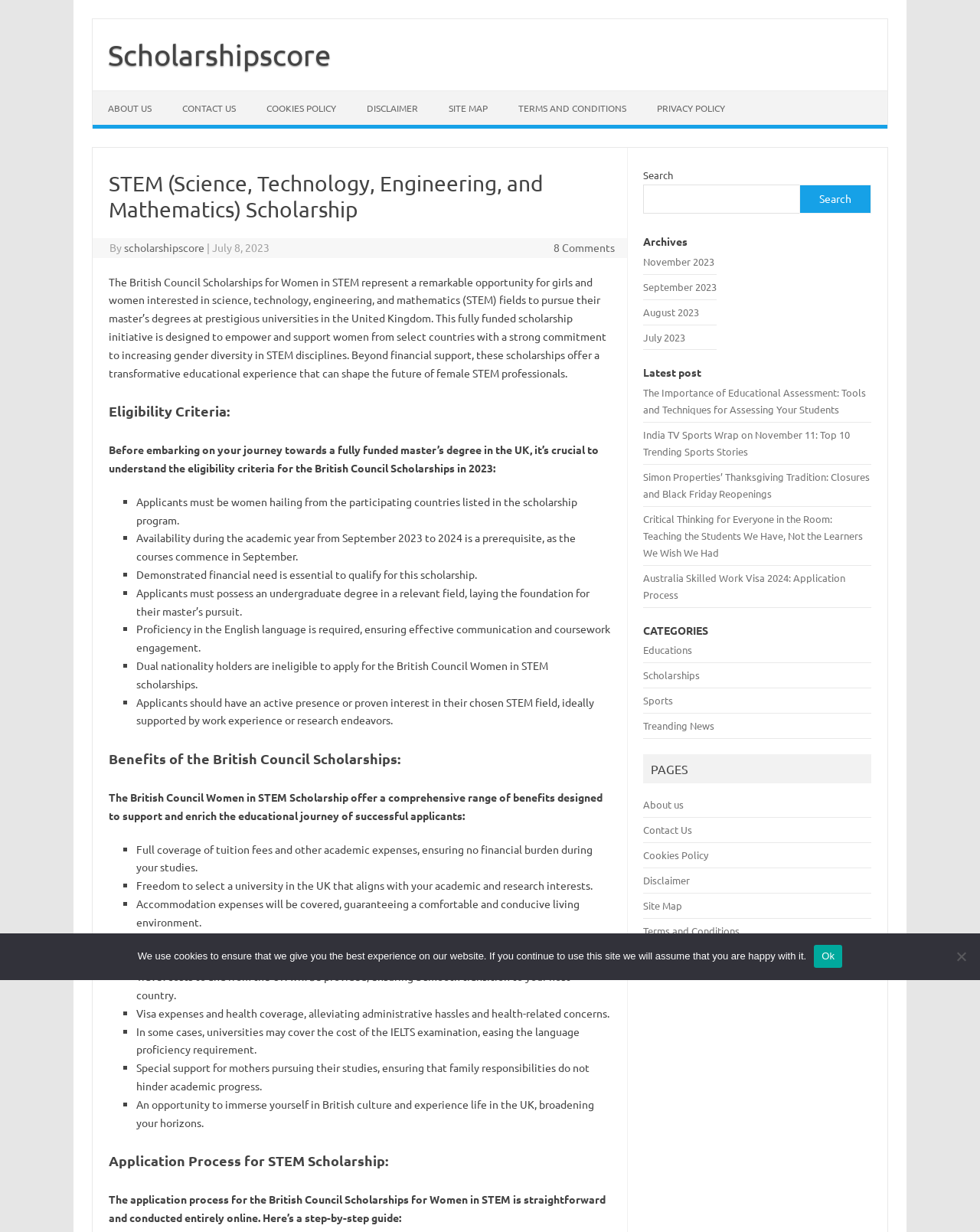Use one word or a short phrase to answer the question provided: 
What is the duration of the British Council Scholarships?

One year